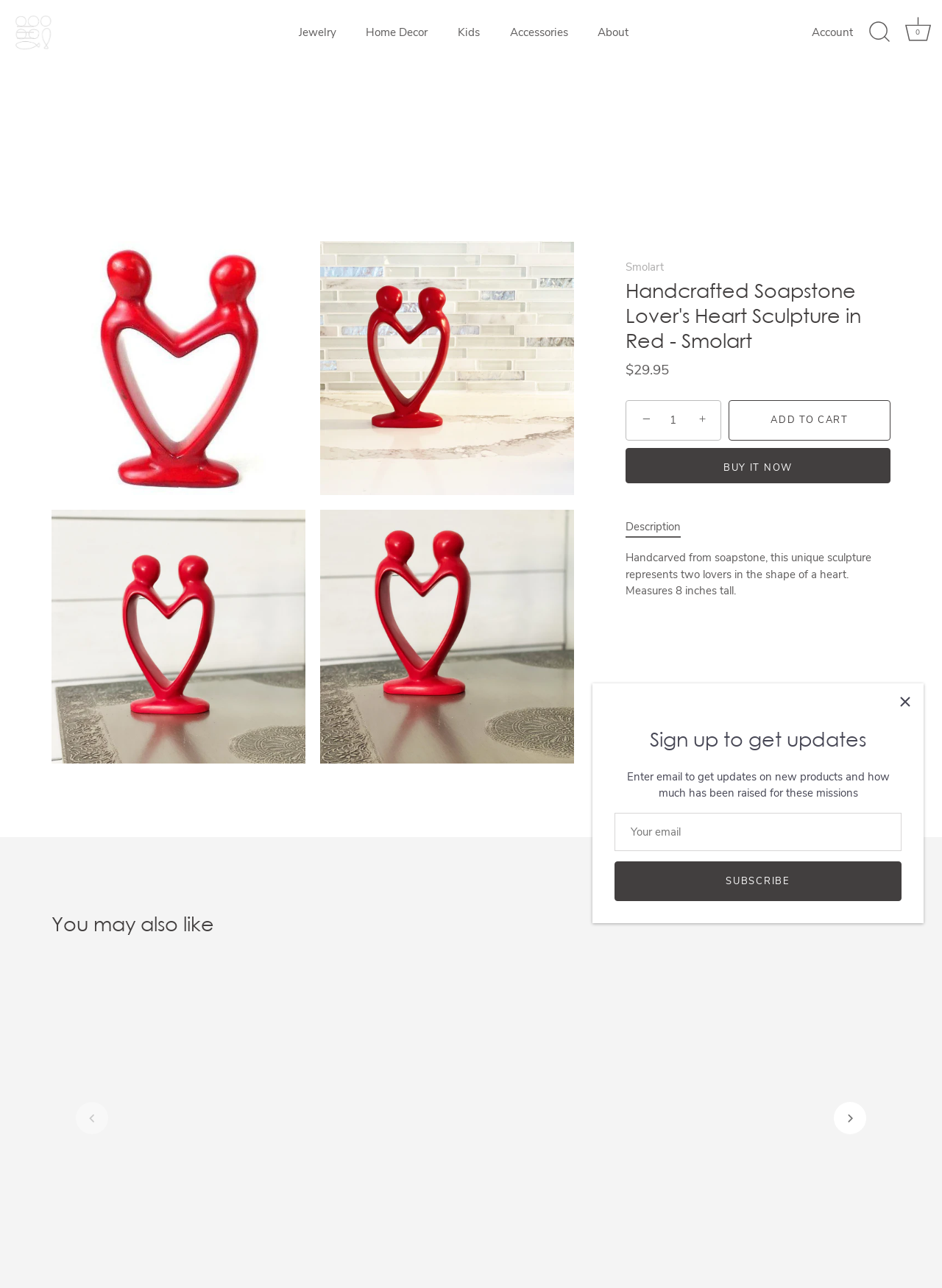Please locate the bounding box coordinates of the element that needs to be clicked to achieve the following instruction: "Search for products". The coordinates should be four float numbers between 0 and 1, i.e., [left, top, right, bottom].

[0.916, 0.012, 0.951, 0.038]